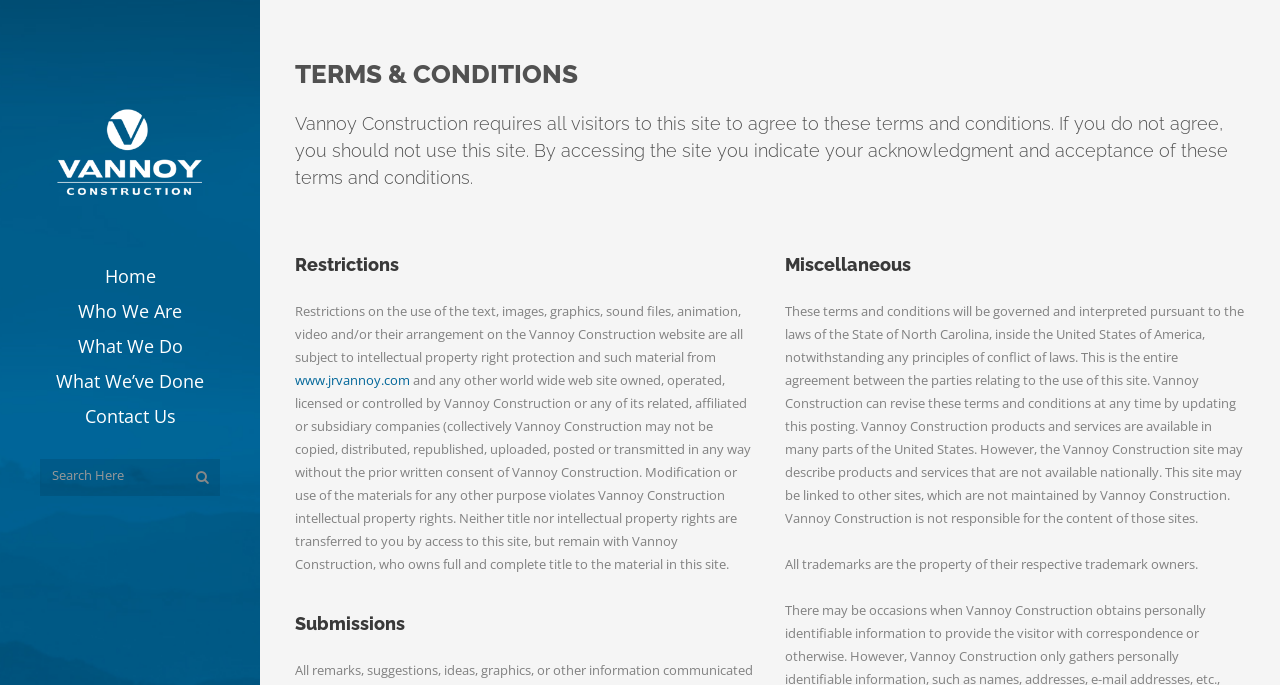Determine the bounding box coordinates of the region that needs to be clicked to achieve the task: "Go to the What We Do page".

[0.031, 0.48, 0.172, 0.531]